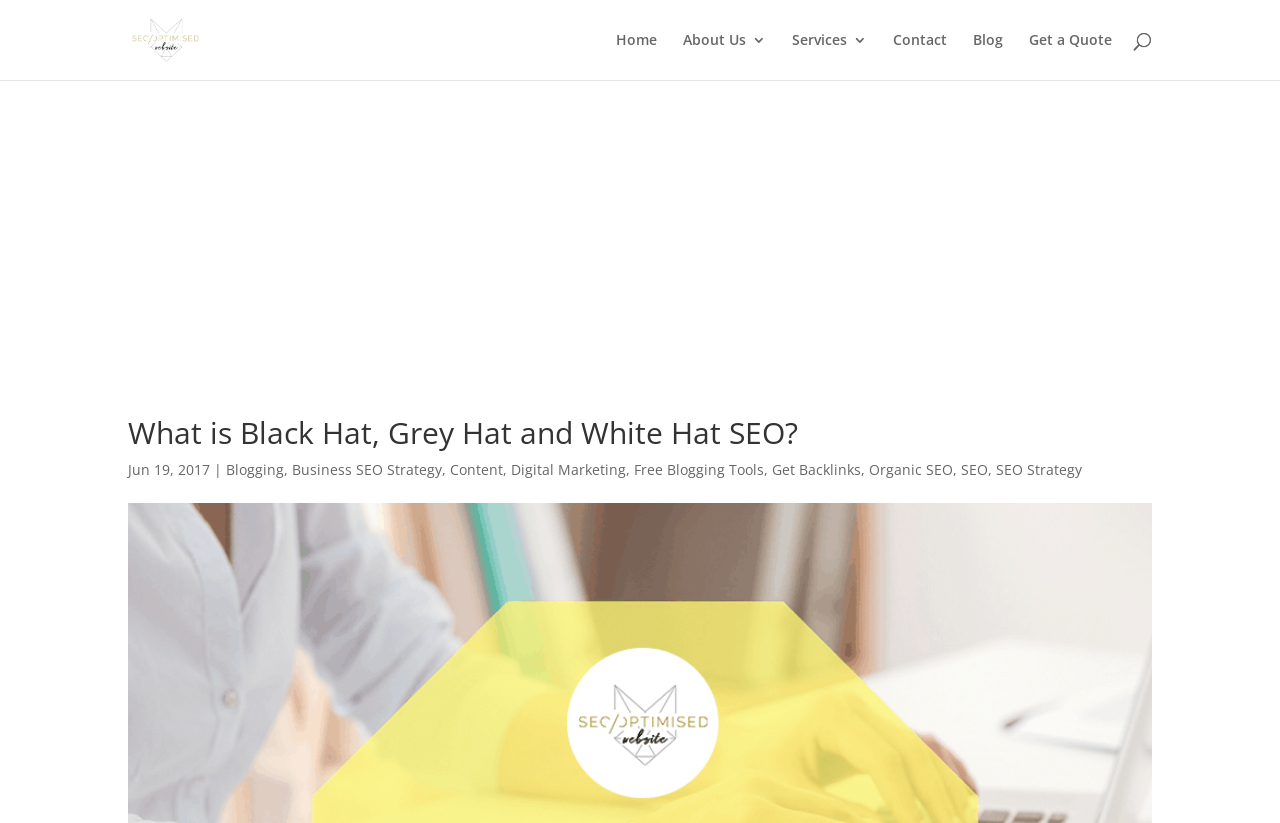Give an in-depth explanation of the webpage layout and content.

The webpage is about SEO (Search Engine Optimization) and its different approaches, specifically Black Hat, Grey Hat, and White Hat SEO. At the top left, there is a logo of "SEO Optimised Website" with a link to the website's homepage. Below the logo, there is a navigation menu with links to "Home", "About Us", "Services", "Contact", "Blog", and "Get a Quote".

On the top right, there is a search bar that spans across the width of the page. Below the search bar, there is an advertisement iframe that takes up most of the width of the page.

The main content of the webpage starts with a heading "What is Black Hat, Grey Hat and White Hat SEO?" followed by a publication date "Jun 19, 2017". Below the heading, there are several links to related topics, including "Blogging", "Business SEO Strategy", "Content", "Digital Marketing", "Free Blogging Tools", "Get Backlinks", "Organic SEO", "SEO", and "SEO Strategy". These links are separated by commas and are aligned horizontally.

The overall structure of the webpage is organized, with clear headings and concise text. The use of links and navigation menus makes it easy to navigate and find related information.